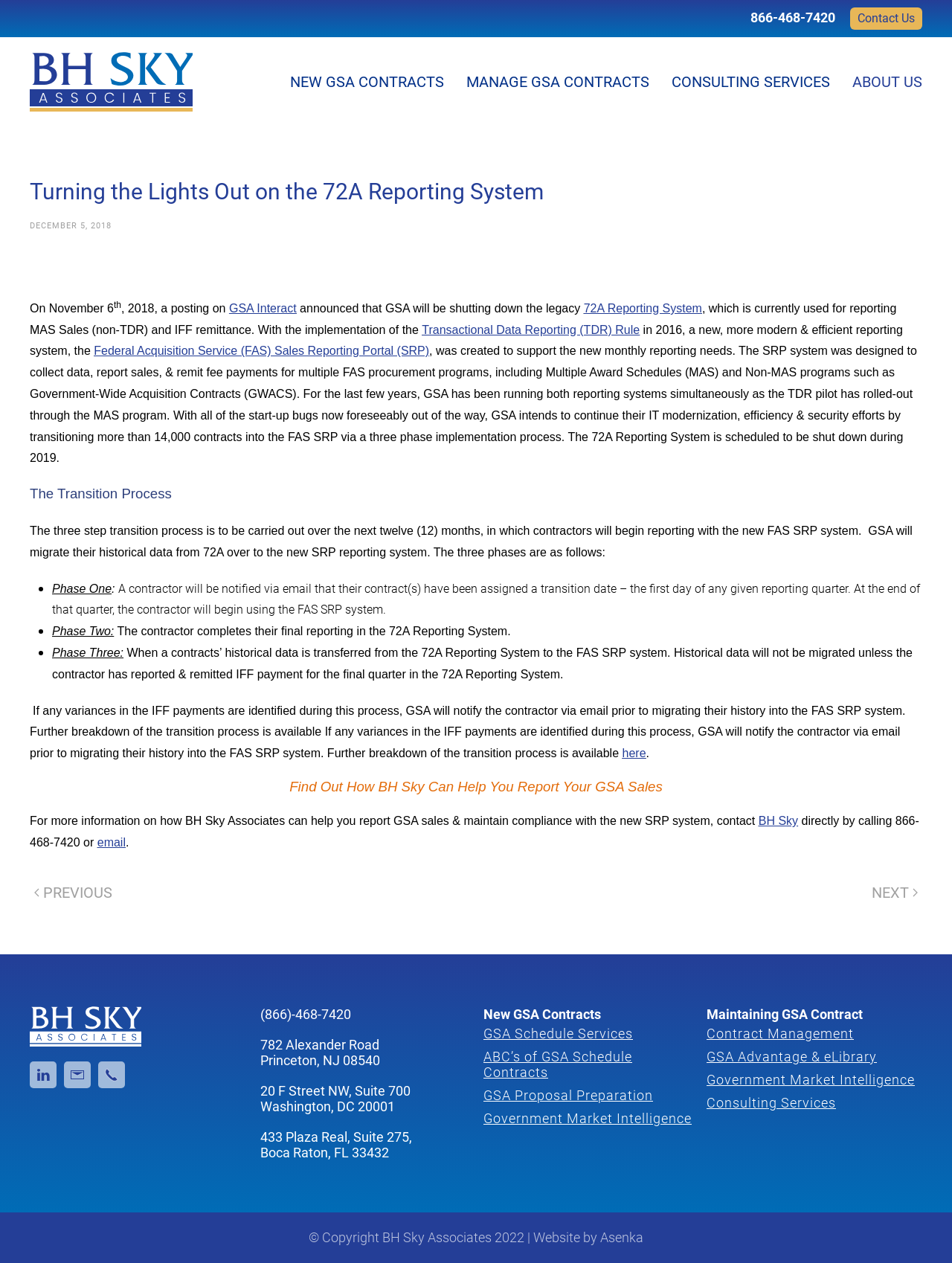Identify the bounding box coordinates of the section that should be clicked to achieve the task described: "Click 'GSA Interact'".

[0.241, 0.239, 0.311, 0.249]